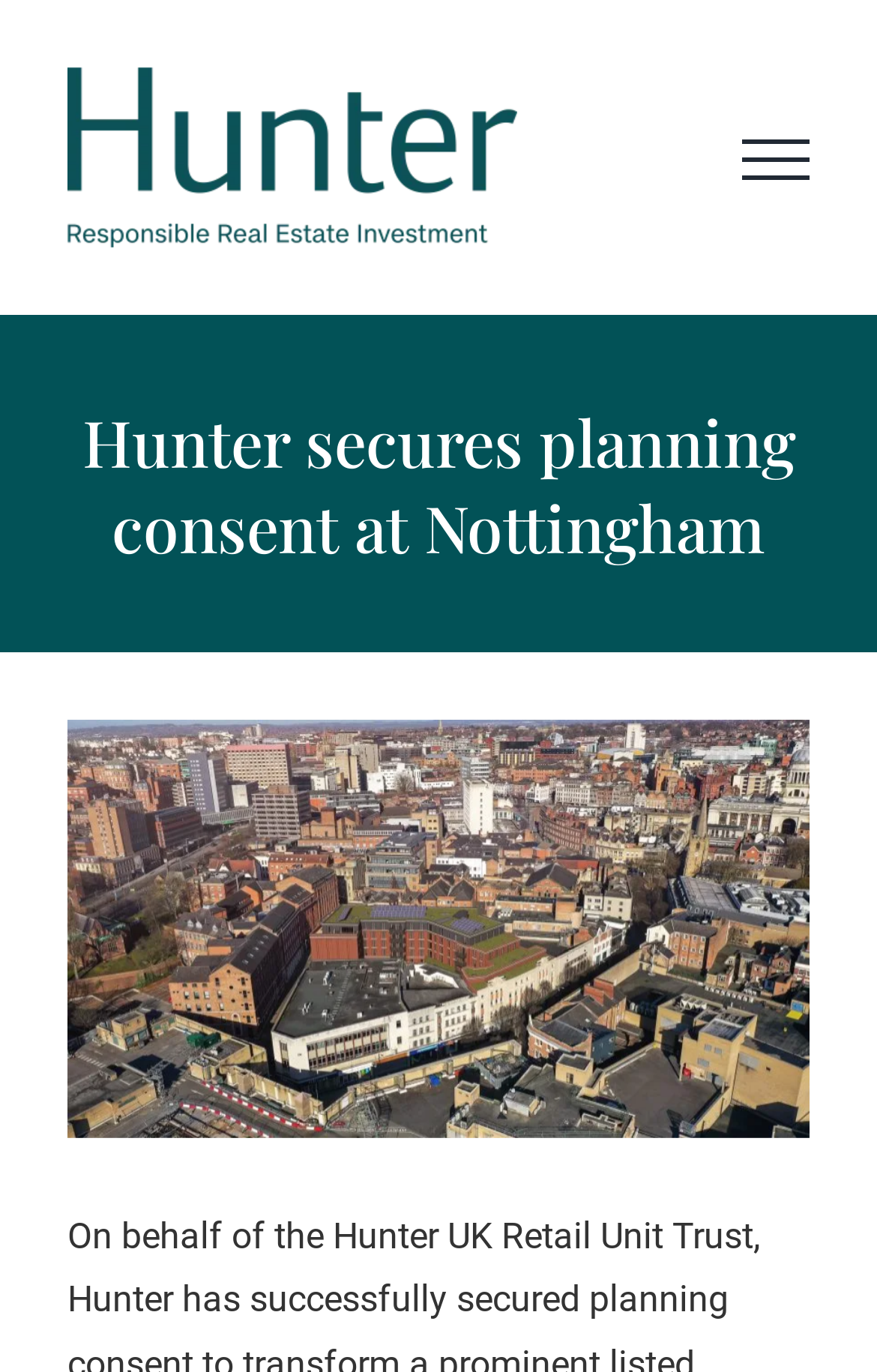Please use the details from the image to answer the following question comprehensively:
What is the location of the property?

The location of the property is mentioned in the page title bar, which states 'Hunter secures planning consent at Nottingham', implying that the property is located in Nottingham city centre.